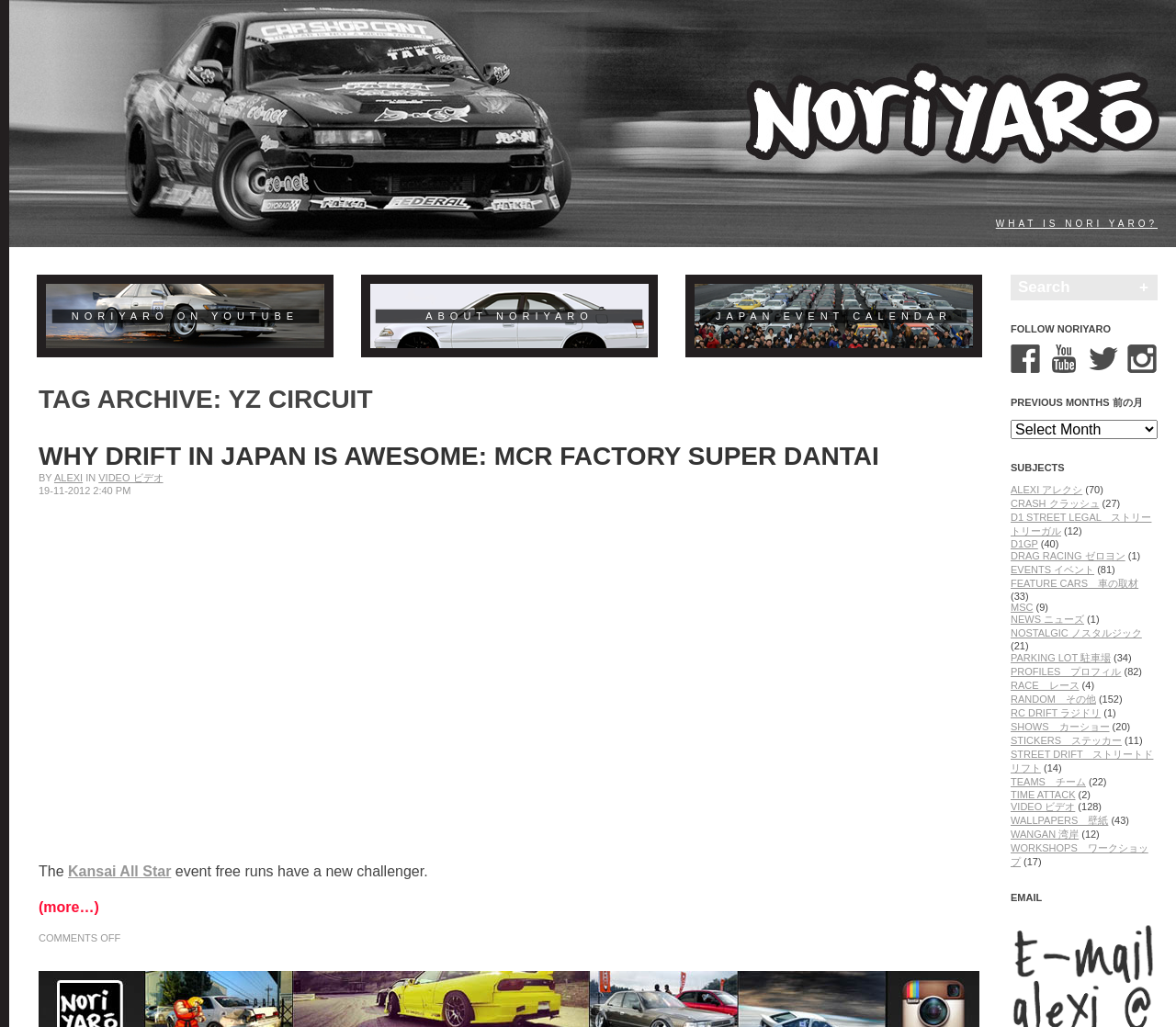Specify the bounding box coordinates of the area to click in order to follow the given instruction: "Read 'WHY DRIFT IN JAPAN IS AWESOME: MCR FACTORY SUPER DANTAI'."

[0.033, 0.43, 0.747, 0.458]